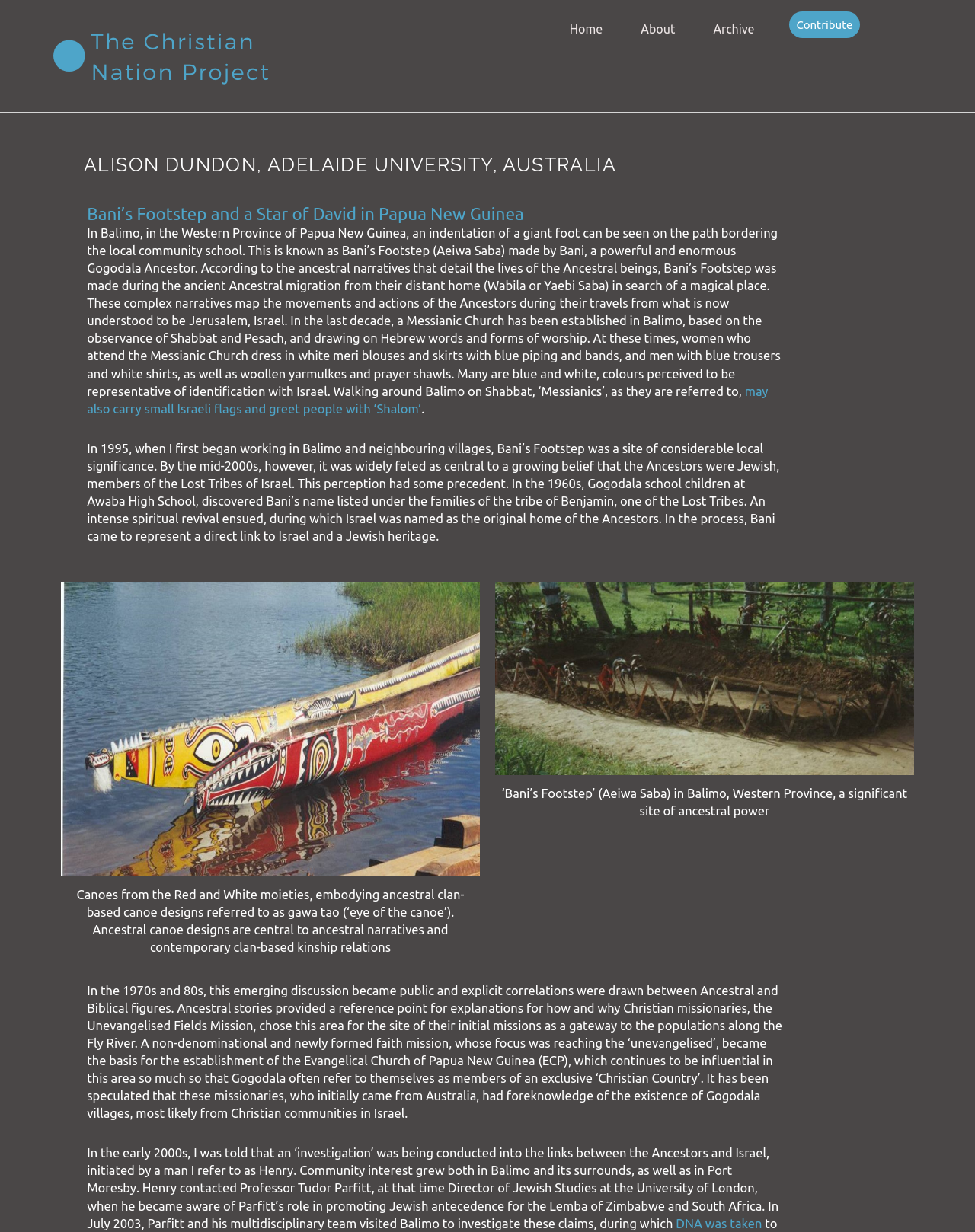Please find the bounding box coordinates in the format (top-left x, top-left y, bottom-right x, bottom-right y) for the given element description. Ensure the coordinates are floating point numbers between 0 and 1. Description: DNA was taken

[0.693, 0.987, 0.782, 0.999]